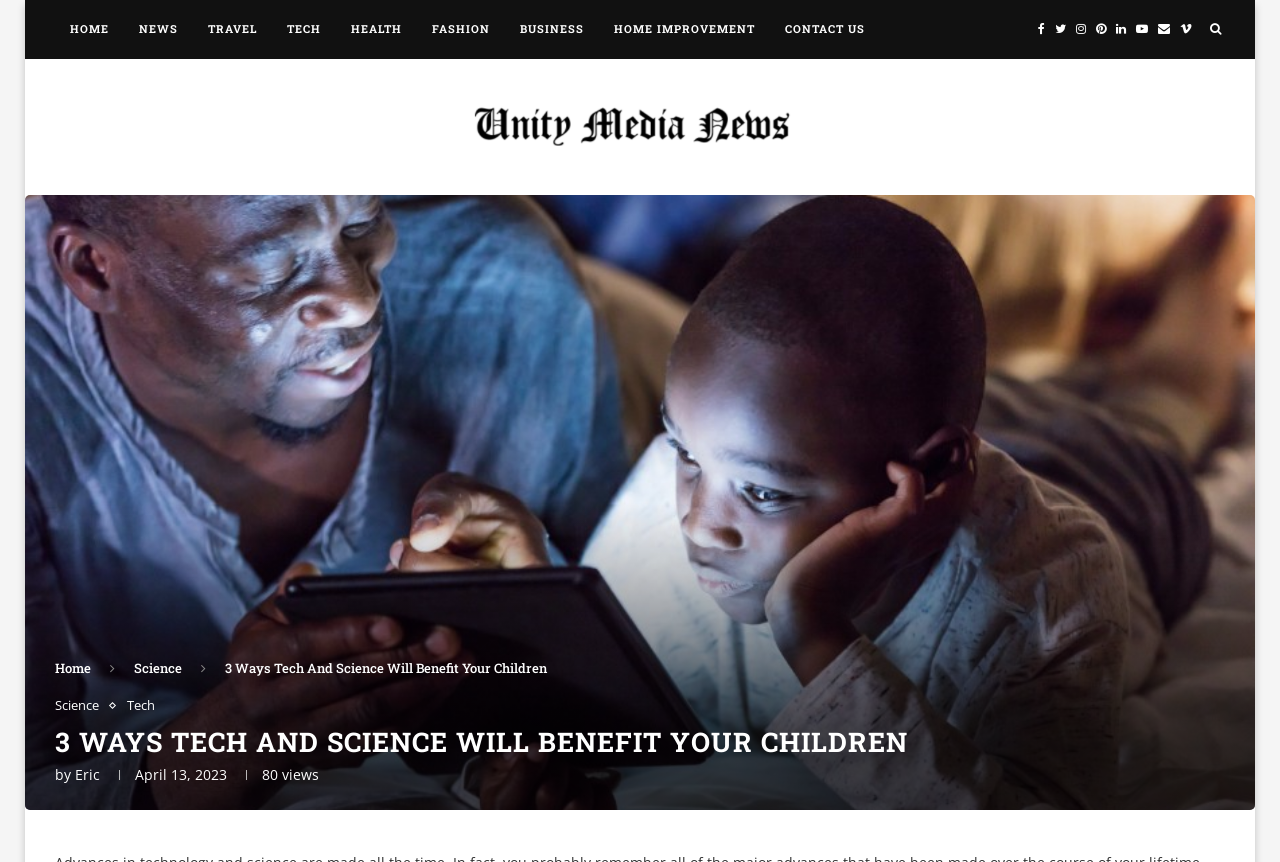Please provide a detailed answer to the question below based on the screenshot: 
Who is the author of the article?

The author of the article is mentioned in the byline section, which states 'by Eric'. This indicates that Eric is the person who wrote the article.